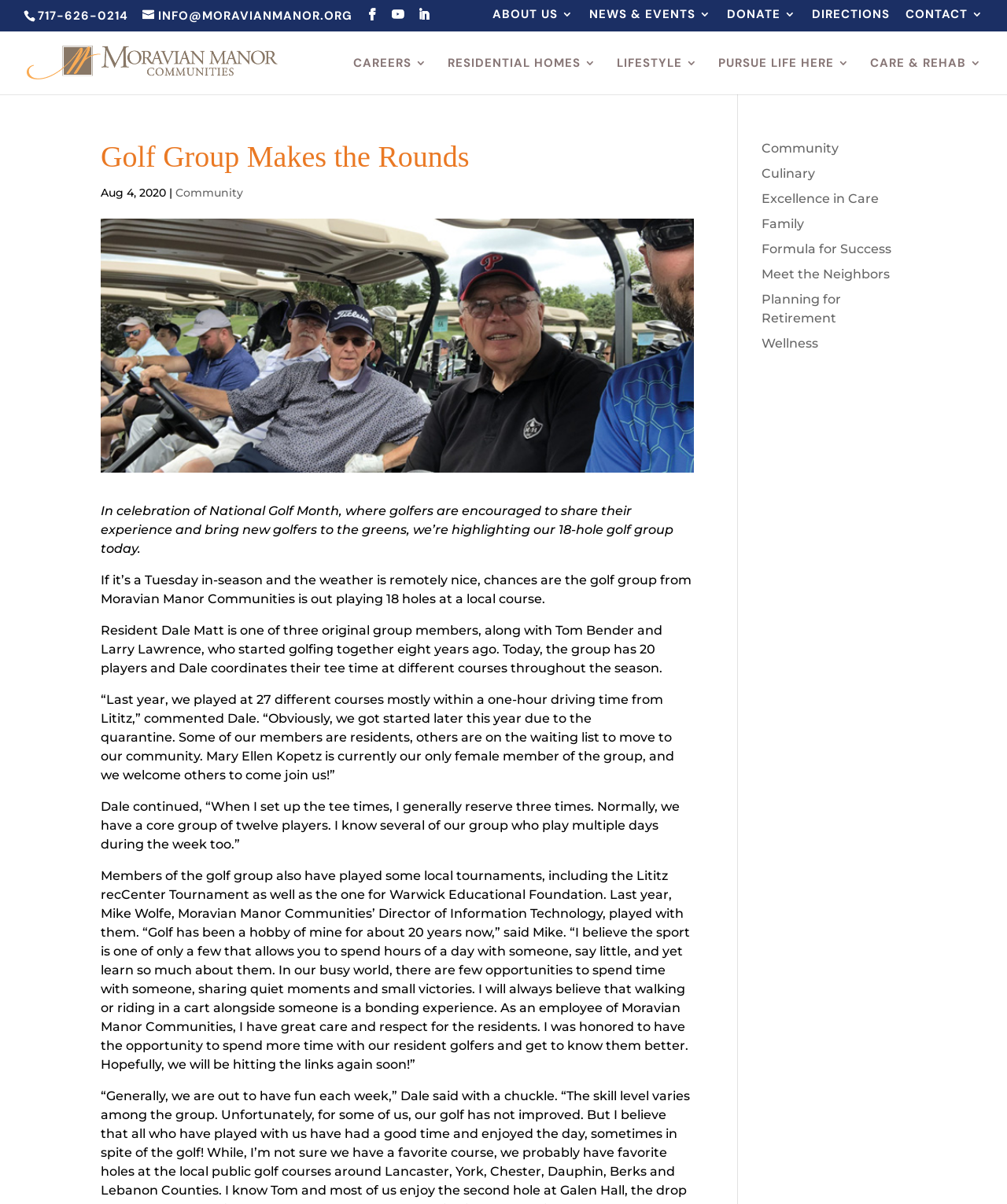Pinpoint the bounding box coordinates of the clickable element to carry out the following instruction: "Read about the golf group's experience."

[0.1, 0.418, 0.669, 0.462]